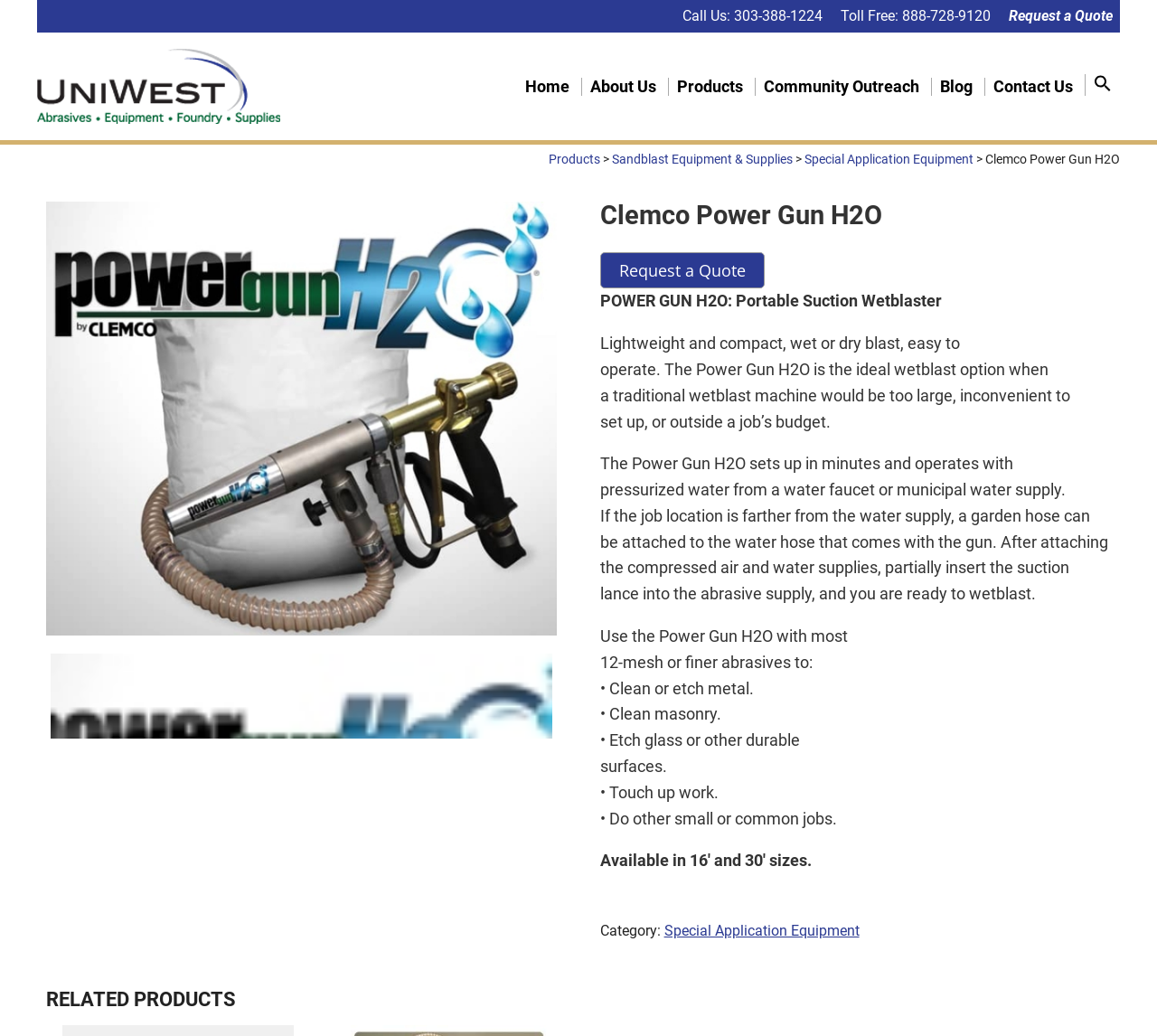Find the bounding box coordinates for the HTML element described in this sentence: "Sandblast Equipment & Supplies". Provide the coordinates as four float numbers between 0 and 1, in the format [left, top, right, bottom].

[0.529, 0.147, 0.685, 0.162]